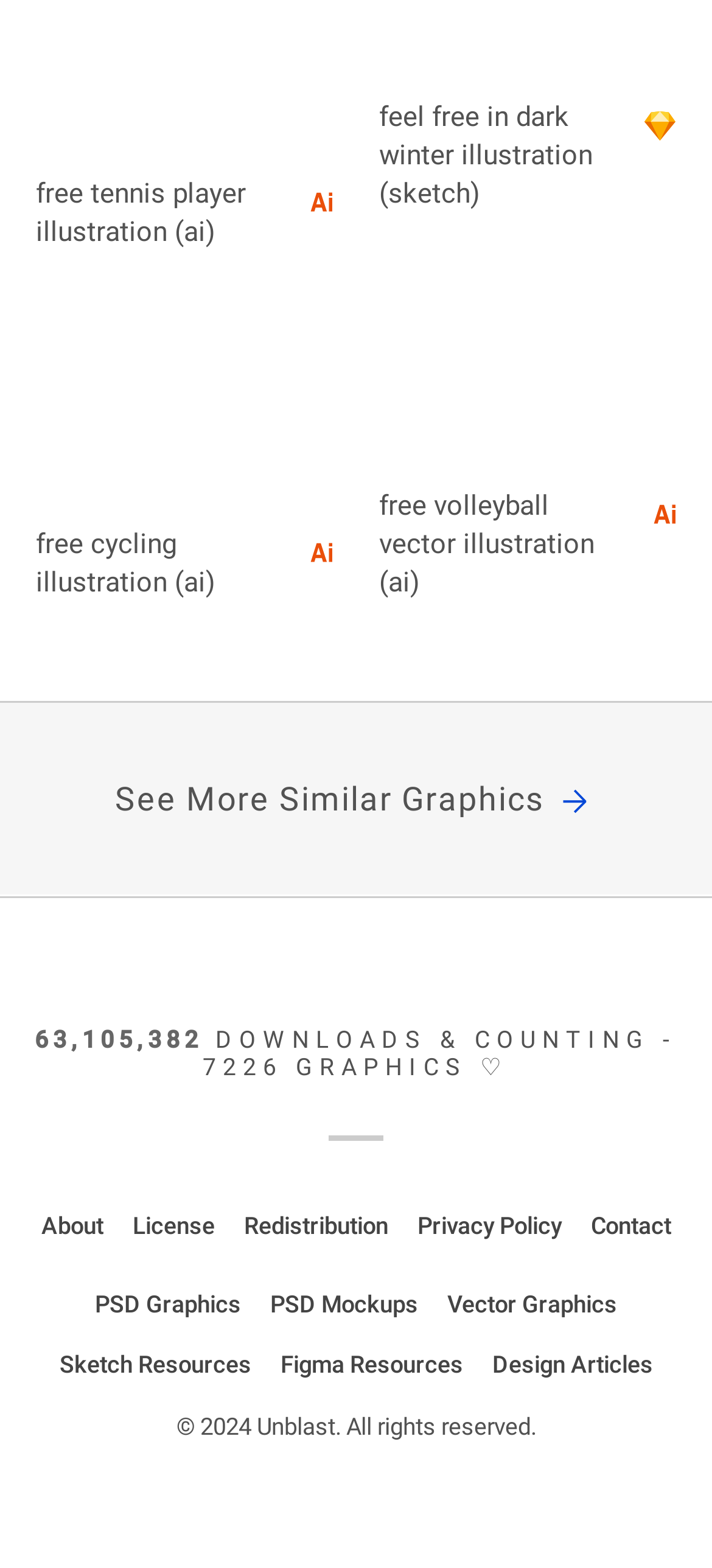Identify the bounding box coordinates of the part that should be clicked to carry out this instruction: "see more similar graphics".

[0.0, 0.447, 1.0, 0.571]